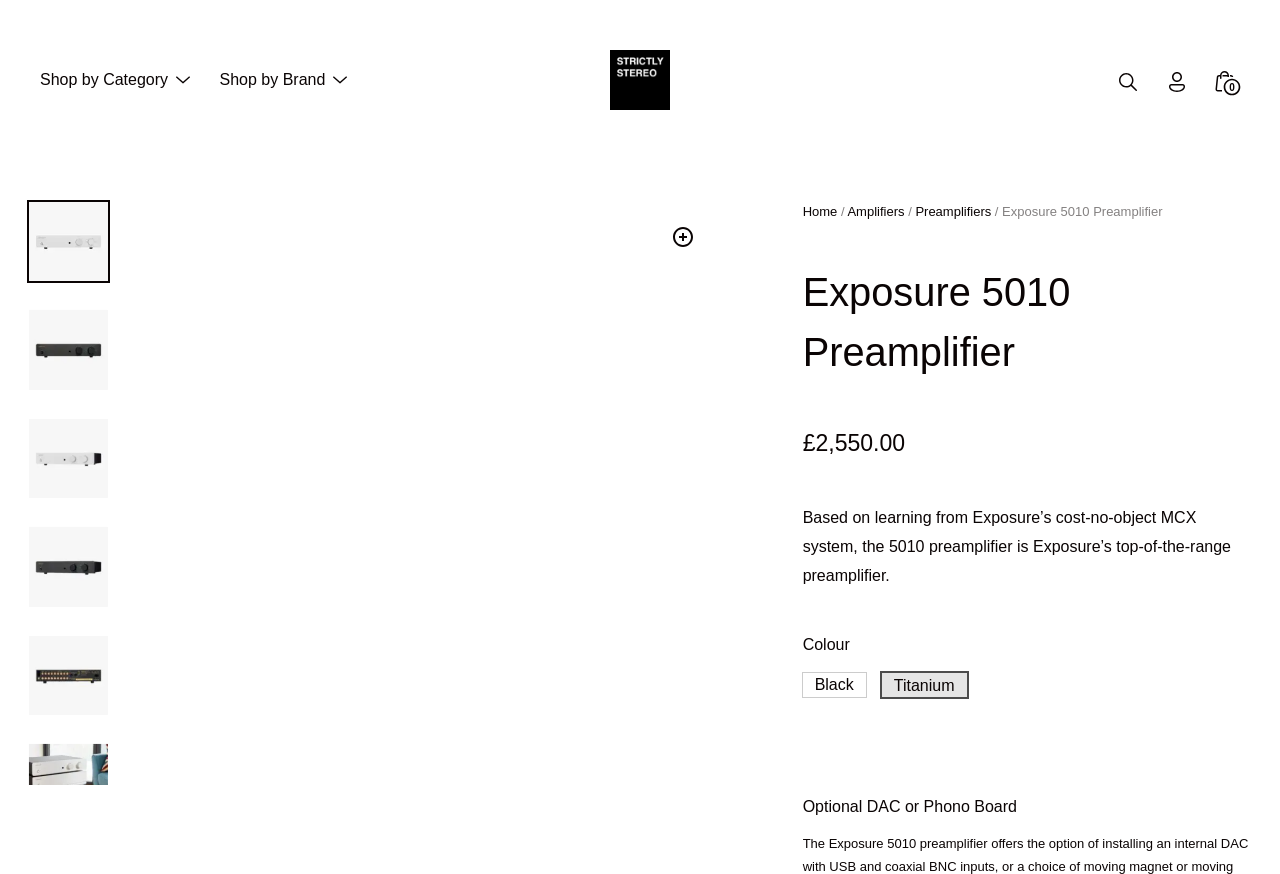Find the bounding box coordinates corresponding to the UI element with the description: "alt="Exposure 5010 preamplifier" title="exposure-5010-preamplifier-5"". The coordinates should be formatted as [left, top, right, bottom], with values as floats between 0 and 1.

[0.106, 0.229, 0.565, 0.898]